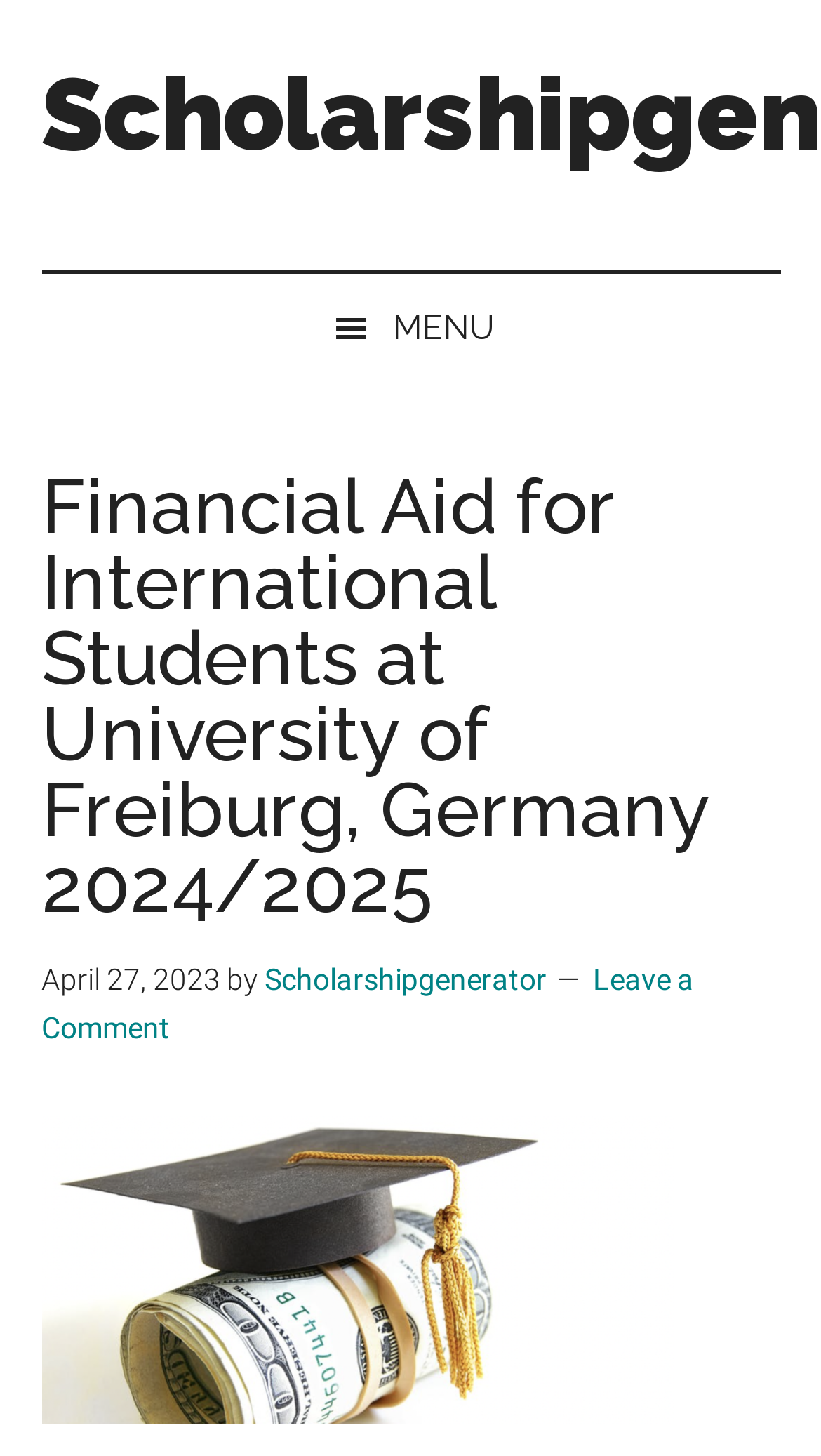Construct a comprehensive description capturing every detail on the webpage.

The webpage is about Financial Aid for International Students at the University of Freiburg, Germany for the 2024/2025 academic year. At the top left corner, there are four "Skip to" links, allowing users to navigate to main content, secondary menu, primary sidebar, and footer. 

Below these links, there is a static text "The generator of Scholarships" positioned at the top left section of the page. 

To the right of the "Skip to" links, there is a button with a menu icon, which when pressed, expands to reveal a header section. This header section contains the main title "Financial Aid for International Students at University of Freiburg, Germany 2024/2025" at the top, followed by a timestamp "April 27, 2023" and the author "Scholarshipgenerator" in the middle. 

At the bottom of the header section, there is a link to "Leave a Comment". Below the header section, there is a large image related to Financial Aid for International Students at the University of Freiburg, Germany, taking up most of the page's width.